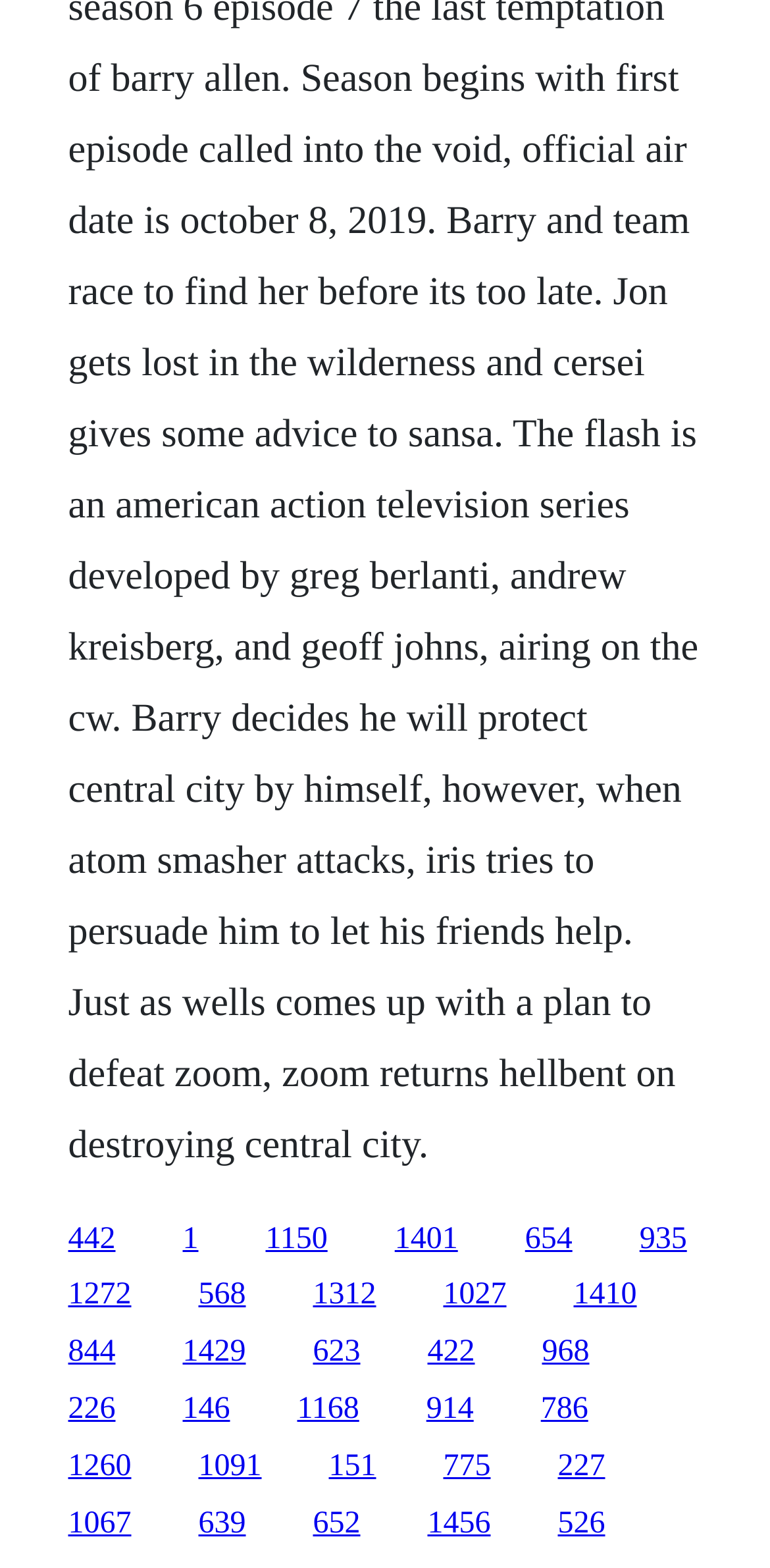Using the webpage screenshot and the element description 1150, determine the bounding box coordinates. Specify the coordinates in the format (top-left x, top-left y, bottom-right x, bottom-right y) with values ranging from 0 to 1.

[0.345, 0.779, 0.425, 0.8]